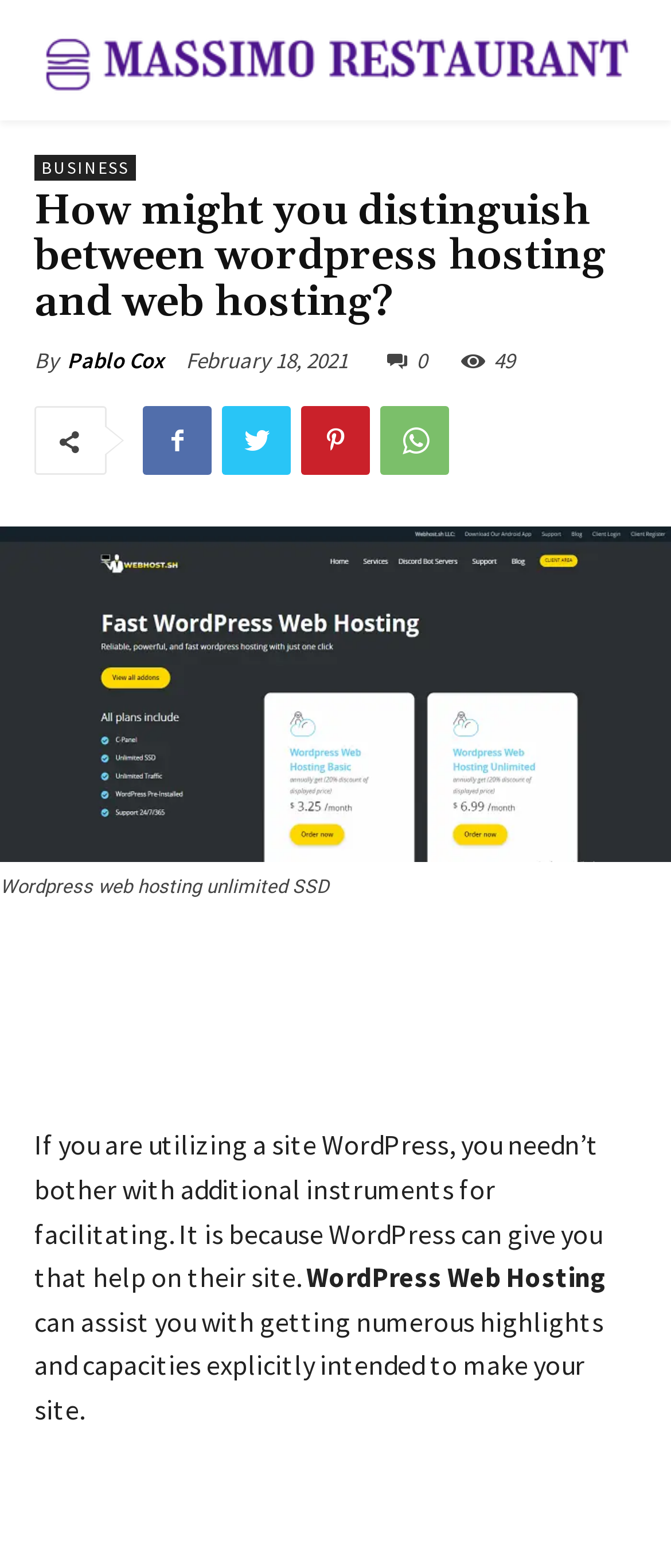Determine which piece of text is the heading of the webpage and provide it.

How might you distinguish between wordpress hosting and web hosting? 